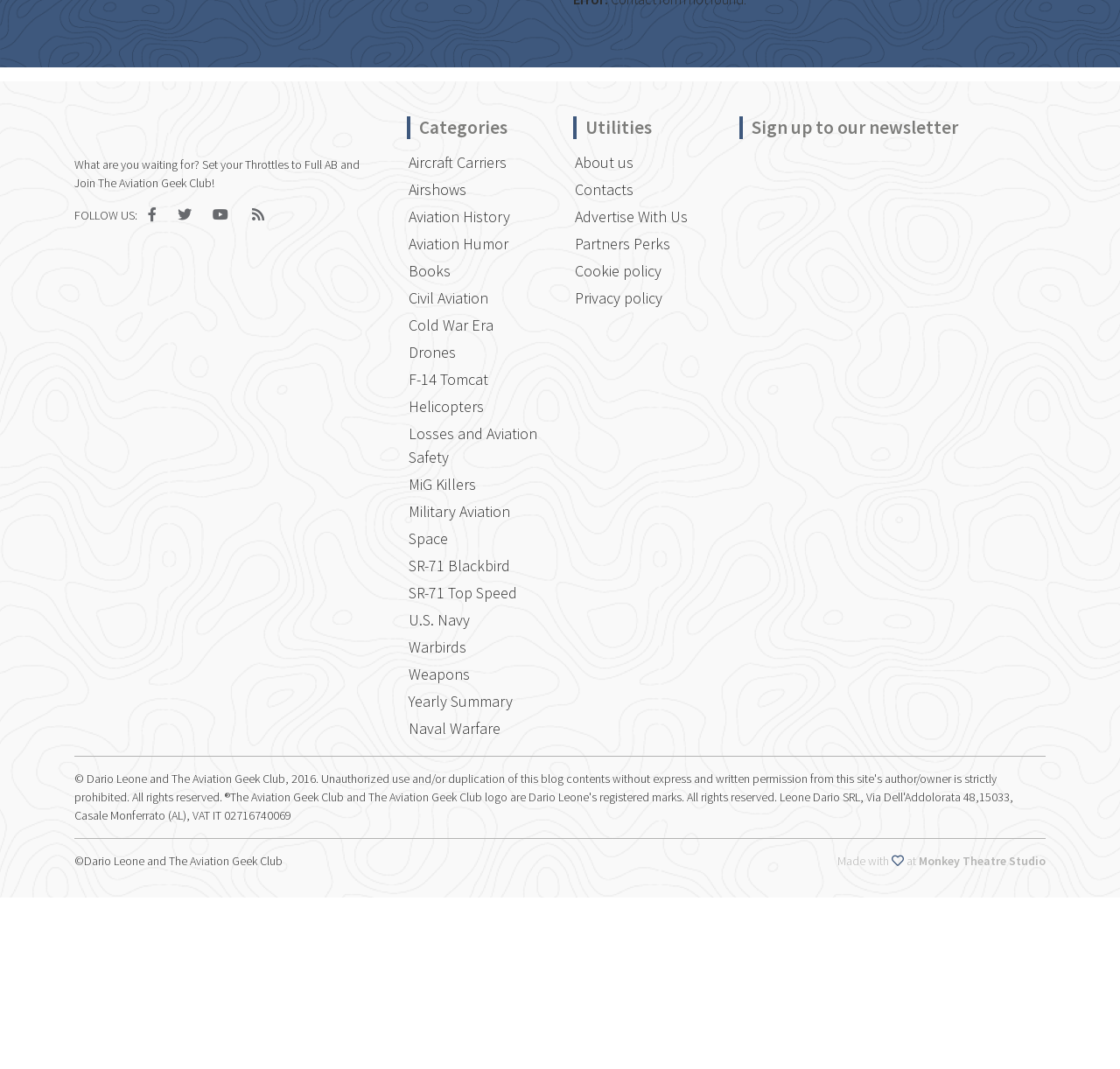What is the purpose of the 'Utilities' section?
Provide a detailed and extensive answer to the question.

I found a section on the webpage with the heading 'Utilities' that lists links to pages such as 'About us', 'Contacts', and 'Advertise With Us', indicating that this section provides additional resources and information about the website.